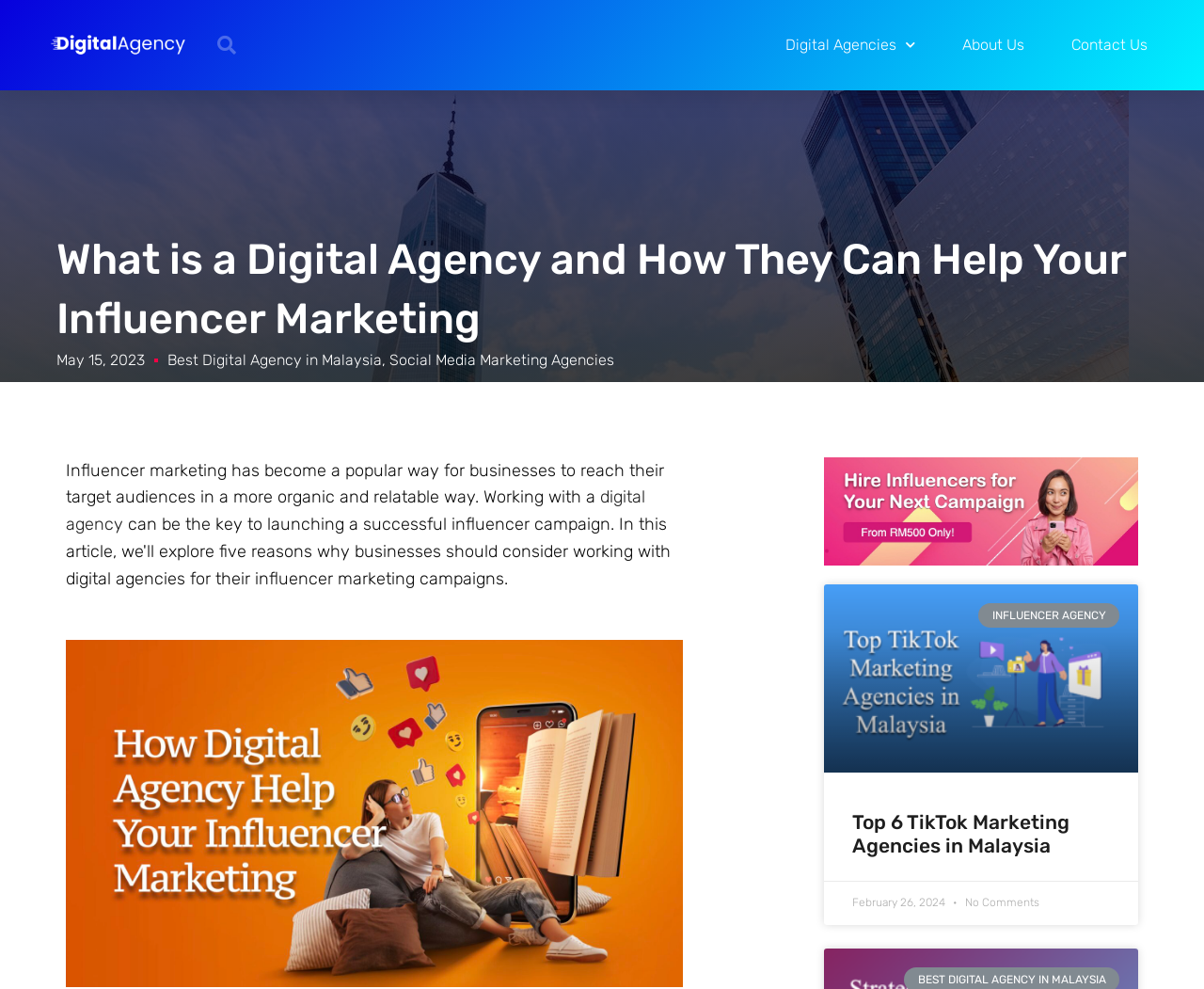Please identify the bounding box coordinates of the clickable area that will fulfill the following instruction: "Read latest news". The coordinates should be in the format of four float numbers between 0 and 1, i.e., [left, top, right, bottom].

None